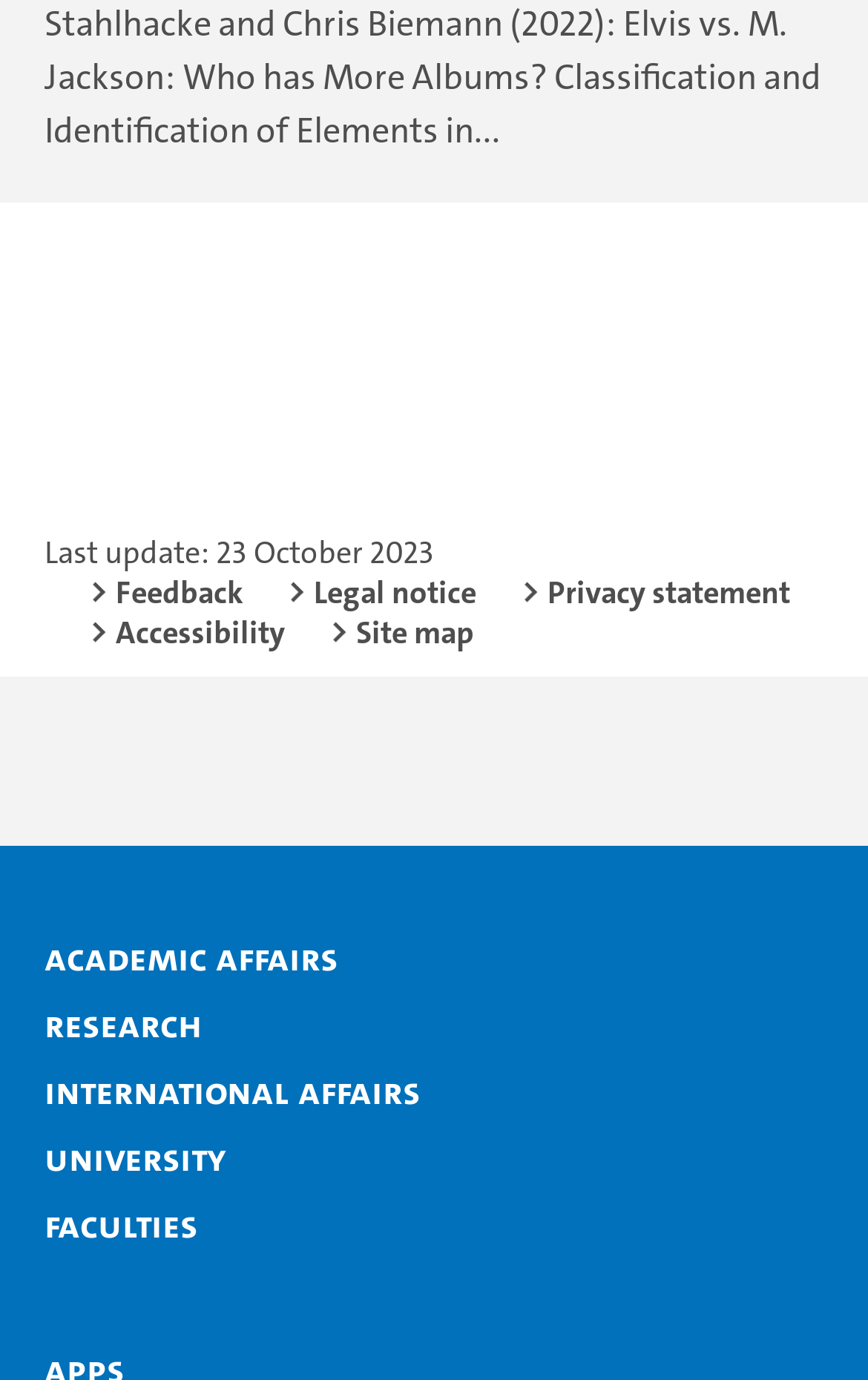Select the bounding box coordinates of the element I need to click to carry out the following instruction: "Go to Academic affairs".

[0.051, 0.676, 0.431, 0.711]